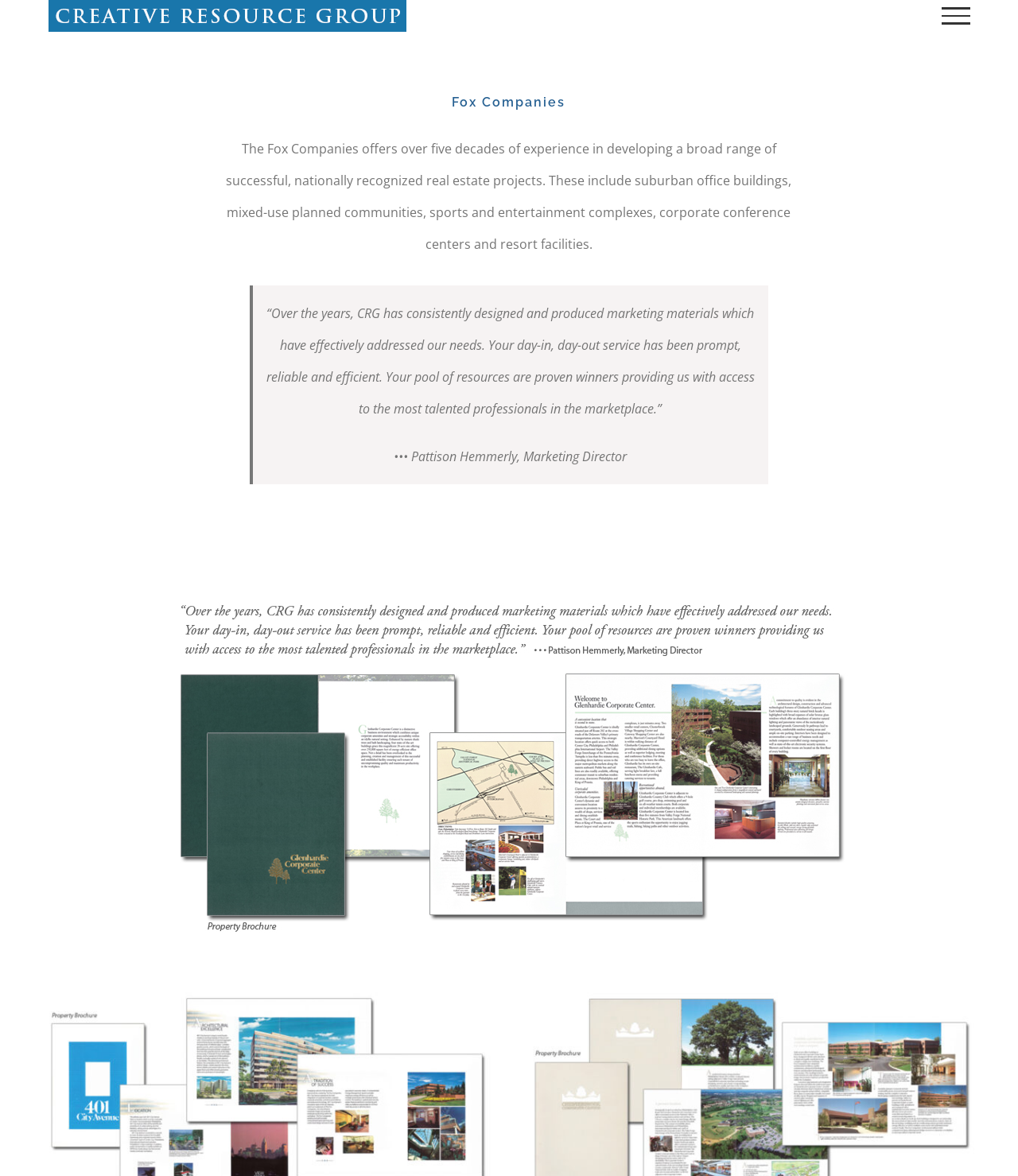Provide a single word or phrase answer to the question: 
What type of projects does The Fox Companies develop?

Real estate projects